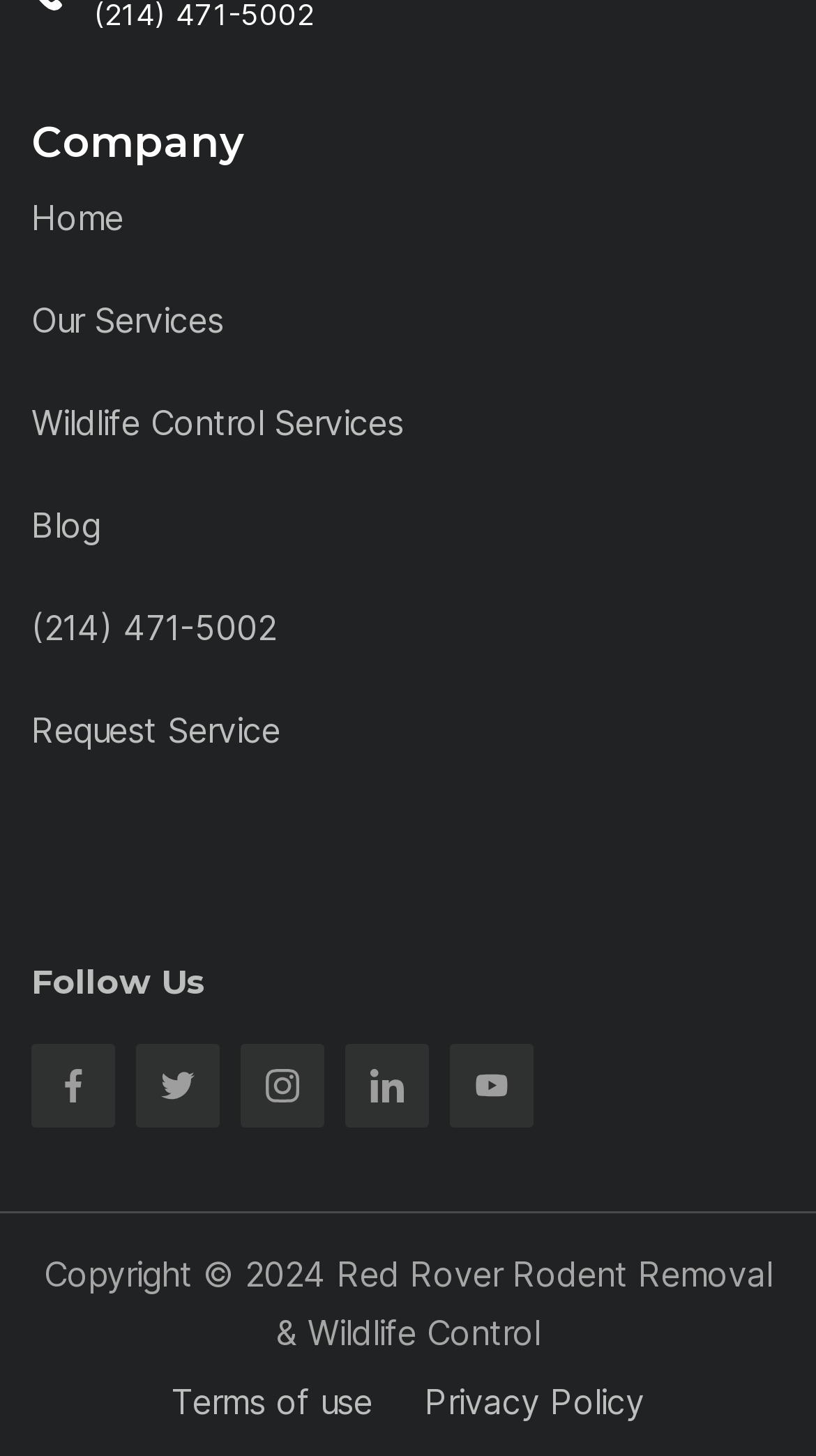Calculate the bounding box coordinates of the UI element given the description: "YouTube".

[0.551, 0.717, 0.654, 0.774]